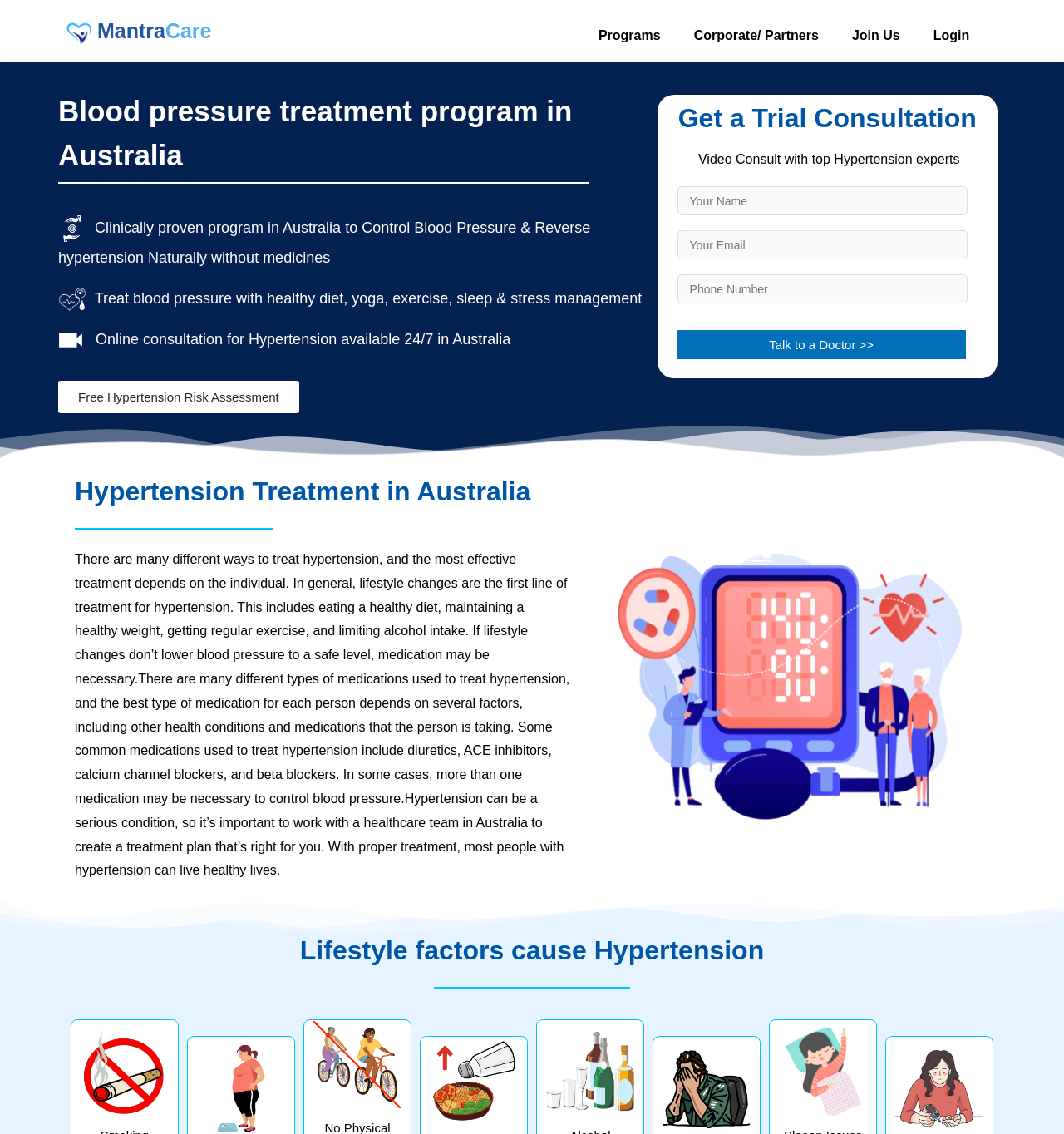Identify the bounding box coordinates of the clickable region to carry out the given instruction: "read about 'Fire Doors'".

None